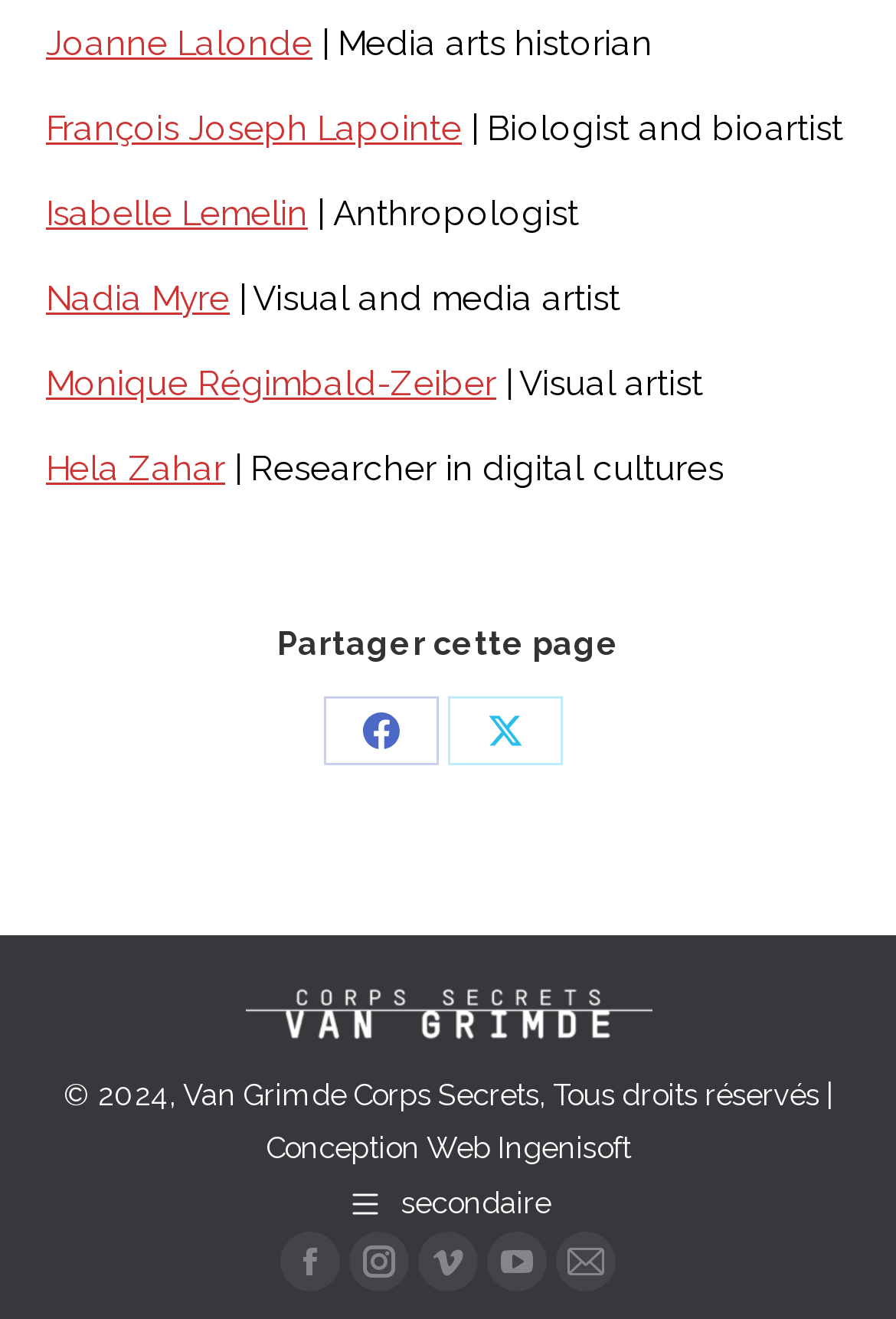Please identify the bounding box coordinates of the region to click in order to complete the task: "View Van Grimde Corps Secrets' image". The coordinates must be four float numbers between 0 and 1, specified as [left, top, right, bottom].

[0.273, 0.744, 0.727, 0.793]